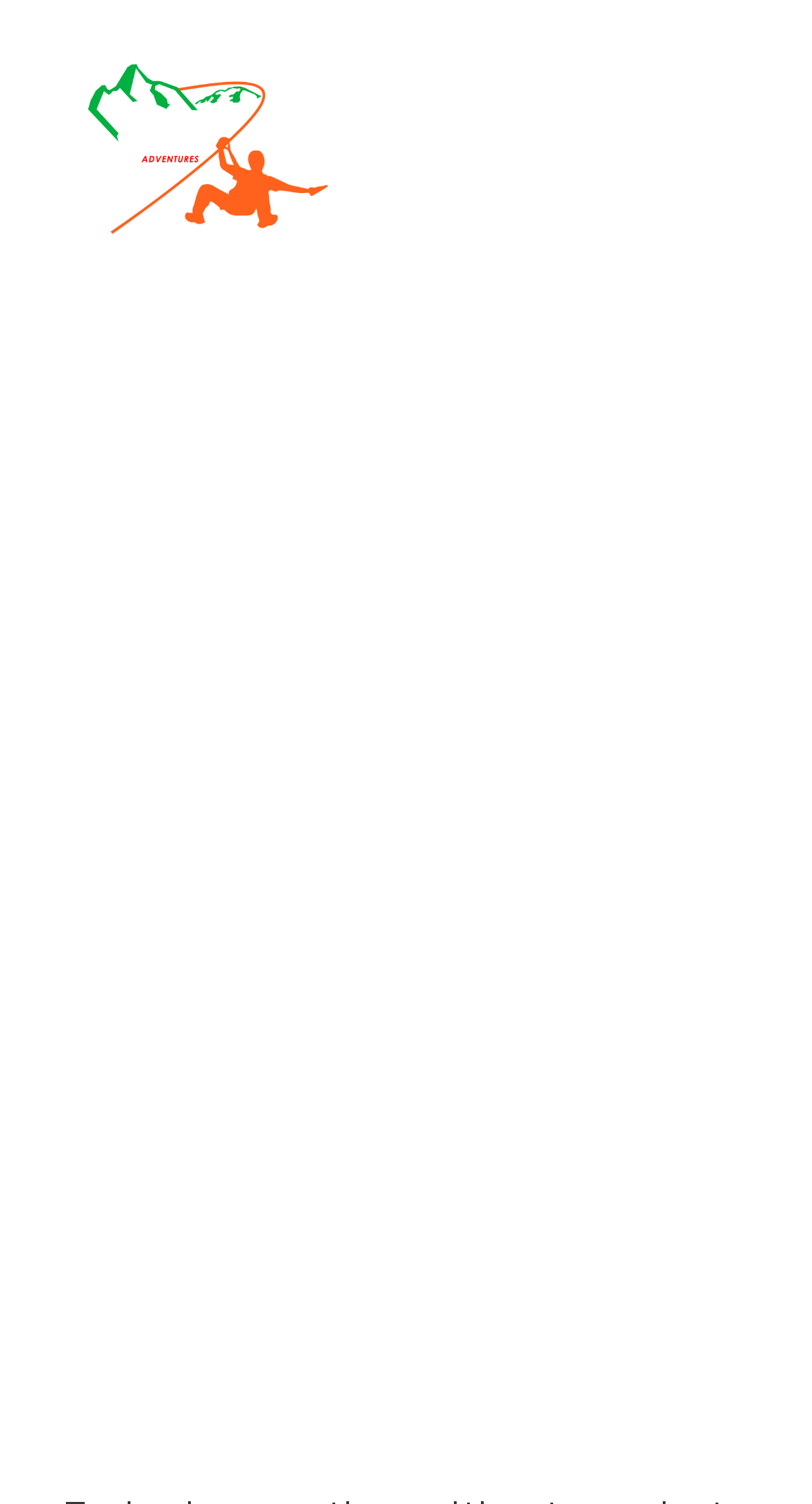Your task is to find and give the main heading text of the webpage.

Ziplining Tour + Biking to Moray + Salt